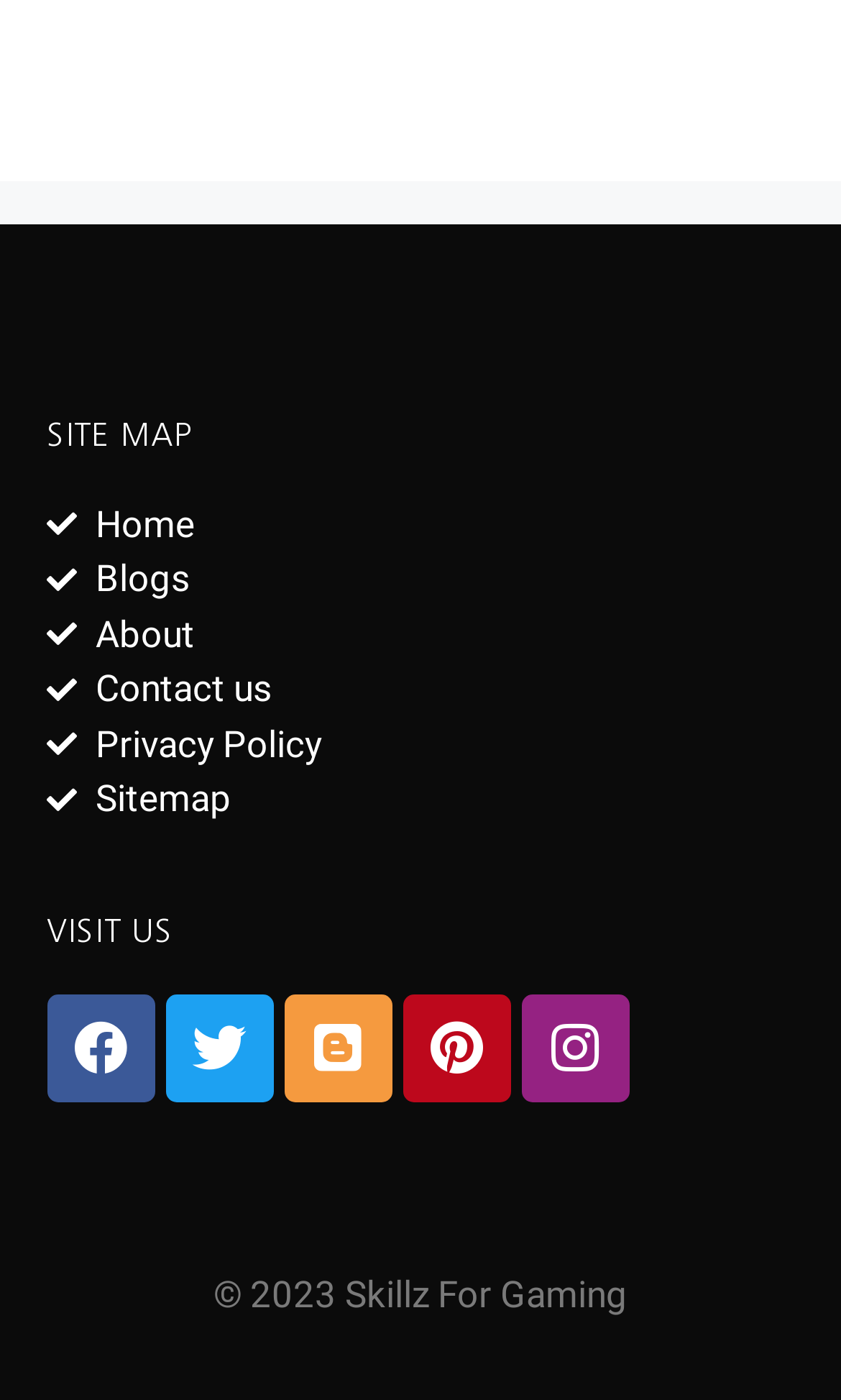How many links are in the site map section?
Please answer the question as detailed as possible based on the image.

I counted the links in the site map section and found that there are 6 links: 'Home', 'Blogs', 'About', 'Contact us', 'Privacy Policy', and 'Sitemap'.